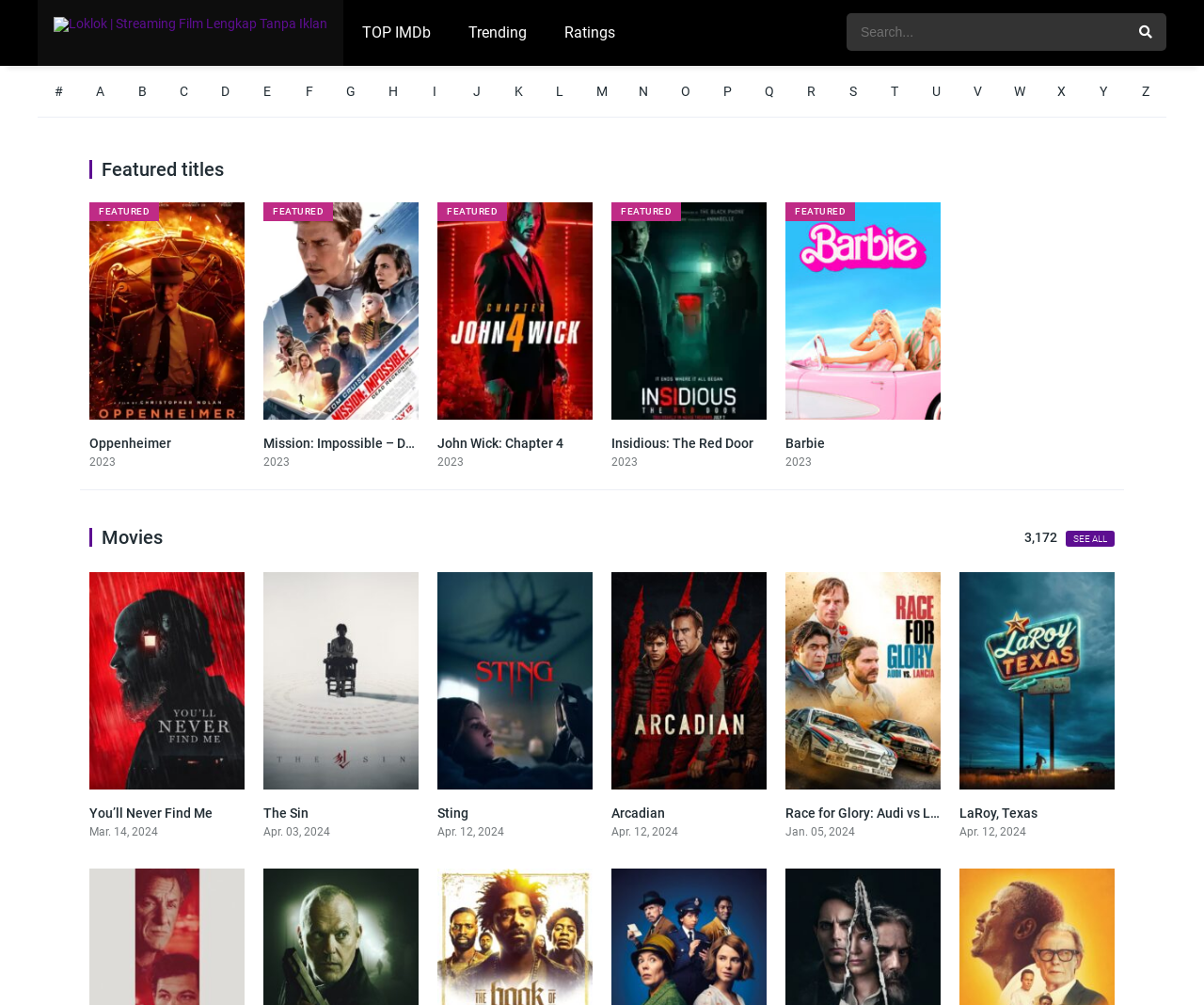Please determine the bounding box coordinates for the UI element described as: "You’ll Never Find Me".

[0.074, 0.801, 0.177, 0.816]